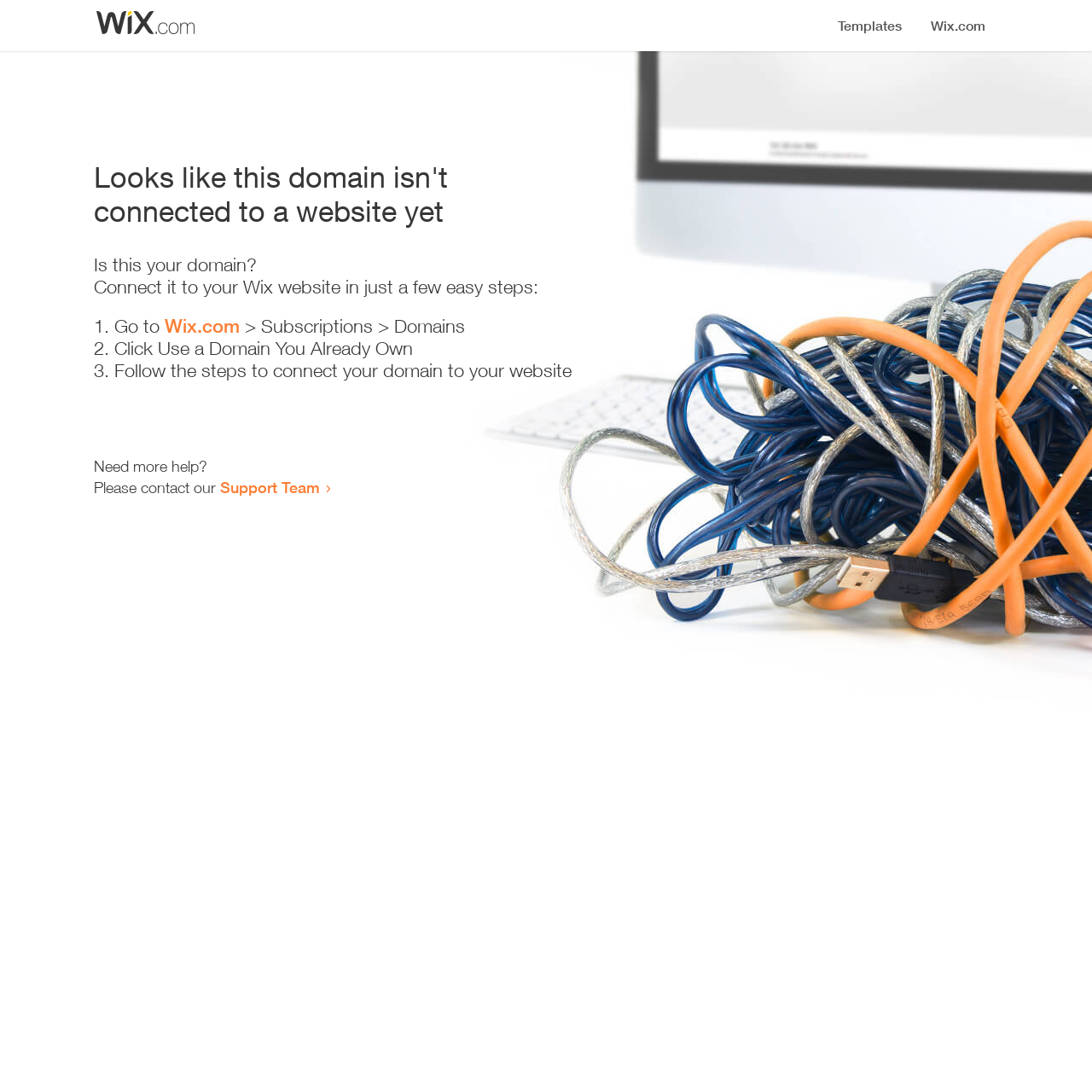Determine the bounding box for the UI element described here: "Support Team".

[0.202, 0.438, 0.293, 0.455]